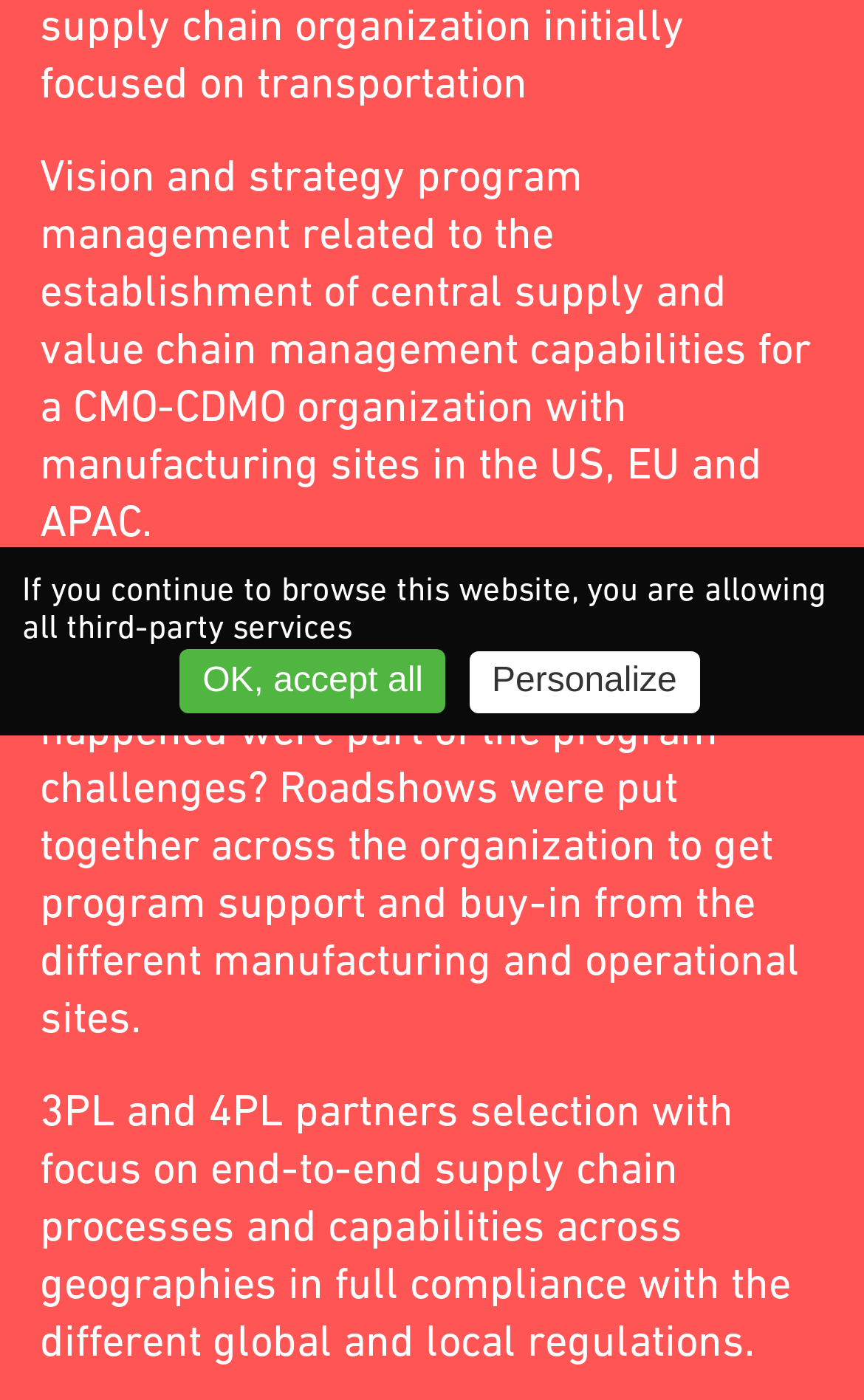From the element description Personalize, predict the bounding box coordinates of the UI element. The coordinates must be specified in the format (top-left x, top-left y, bottom-right x, bottom-right y) and should be within the 0 to 1 range.

[0.544, 0.465, 0.809, 0.509]